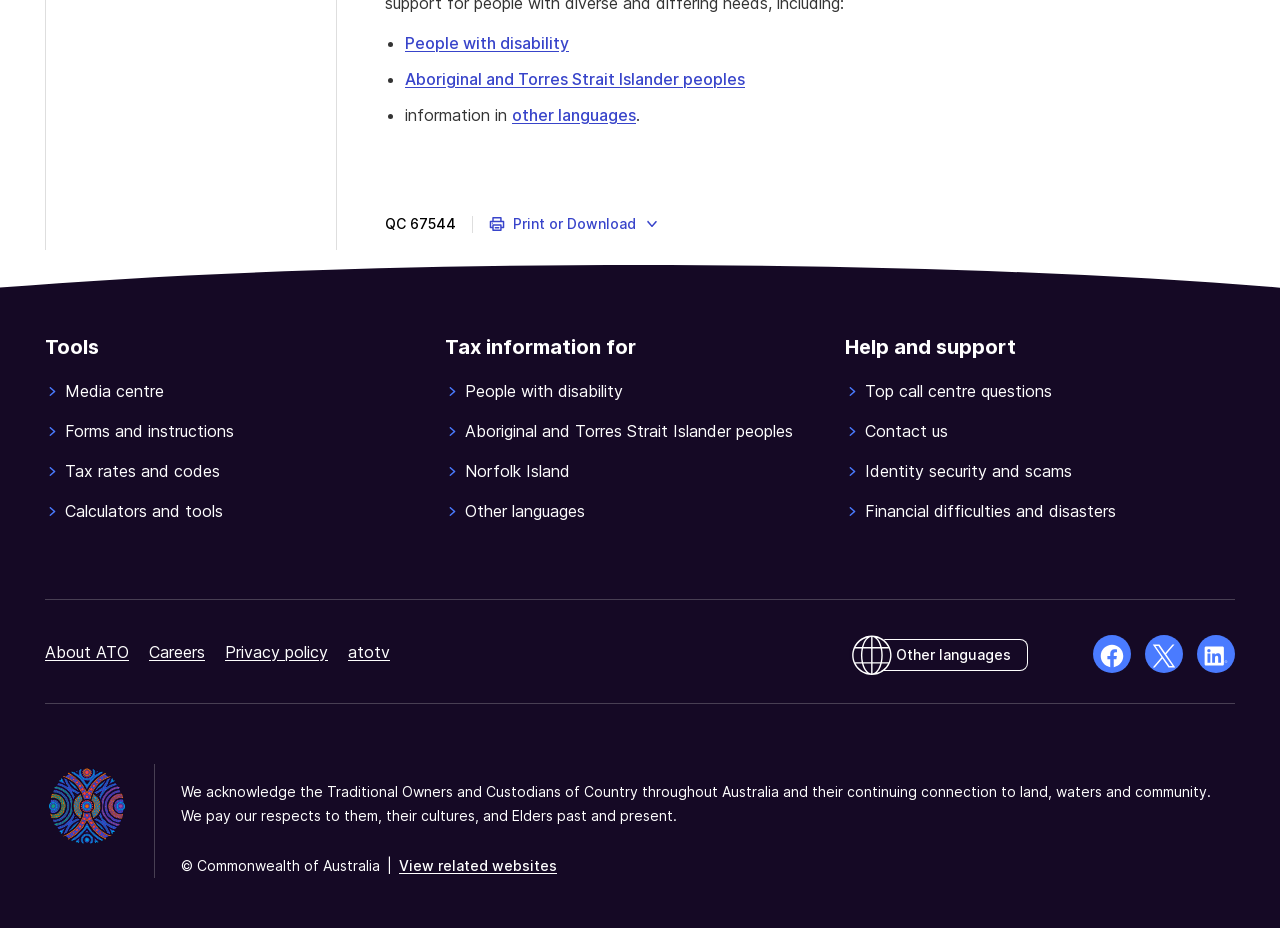Pinpoint the bounding box coordinates of the clickable area necessary to execute the following instruction: "Click on the 'People with disability' link". The coordinates should be given as four float numbers between 0 and 1, namely [left, top, right, bottom].

[0.316, 0.036, 0.445, 0.057]